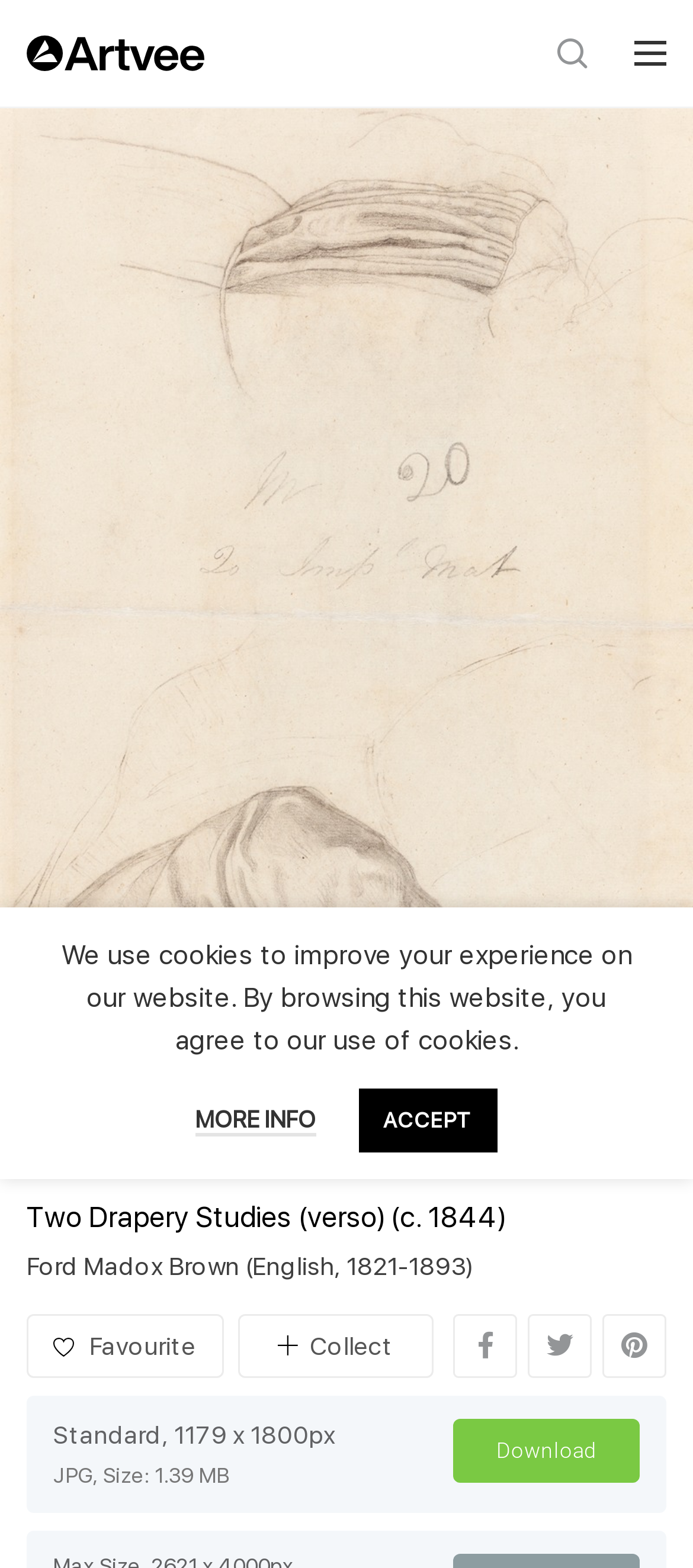Can you show the bounding box coordinates of the region to click on to complete the task described in the instruction: "View artwork details"?

[0.89, 0.0, 0.962, 0.068]